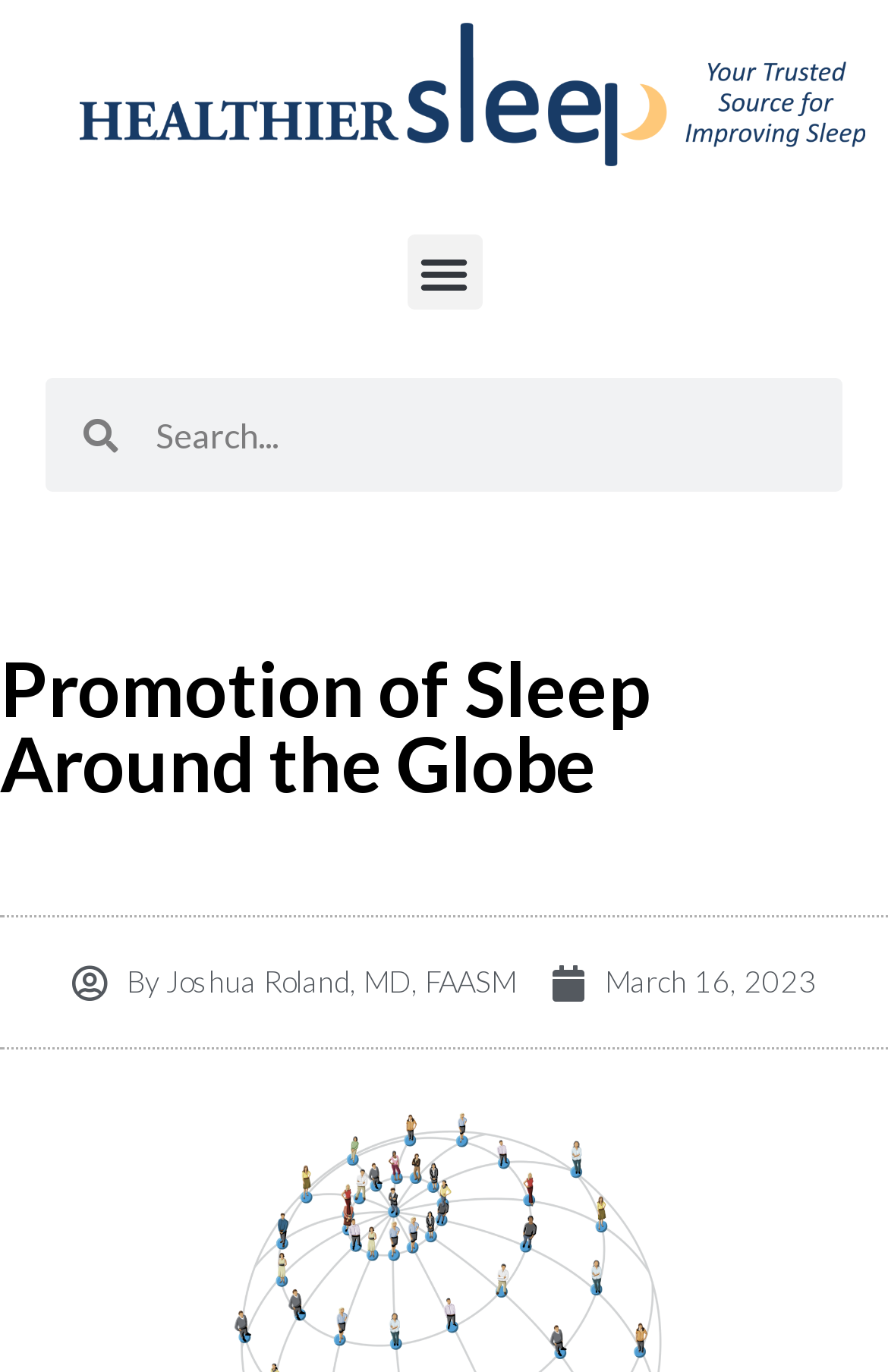Provide a short answer using a single word or phrase for the following question: 
What is the purpose of the search box?

To search